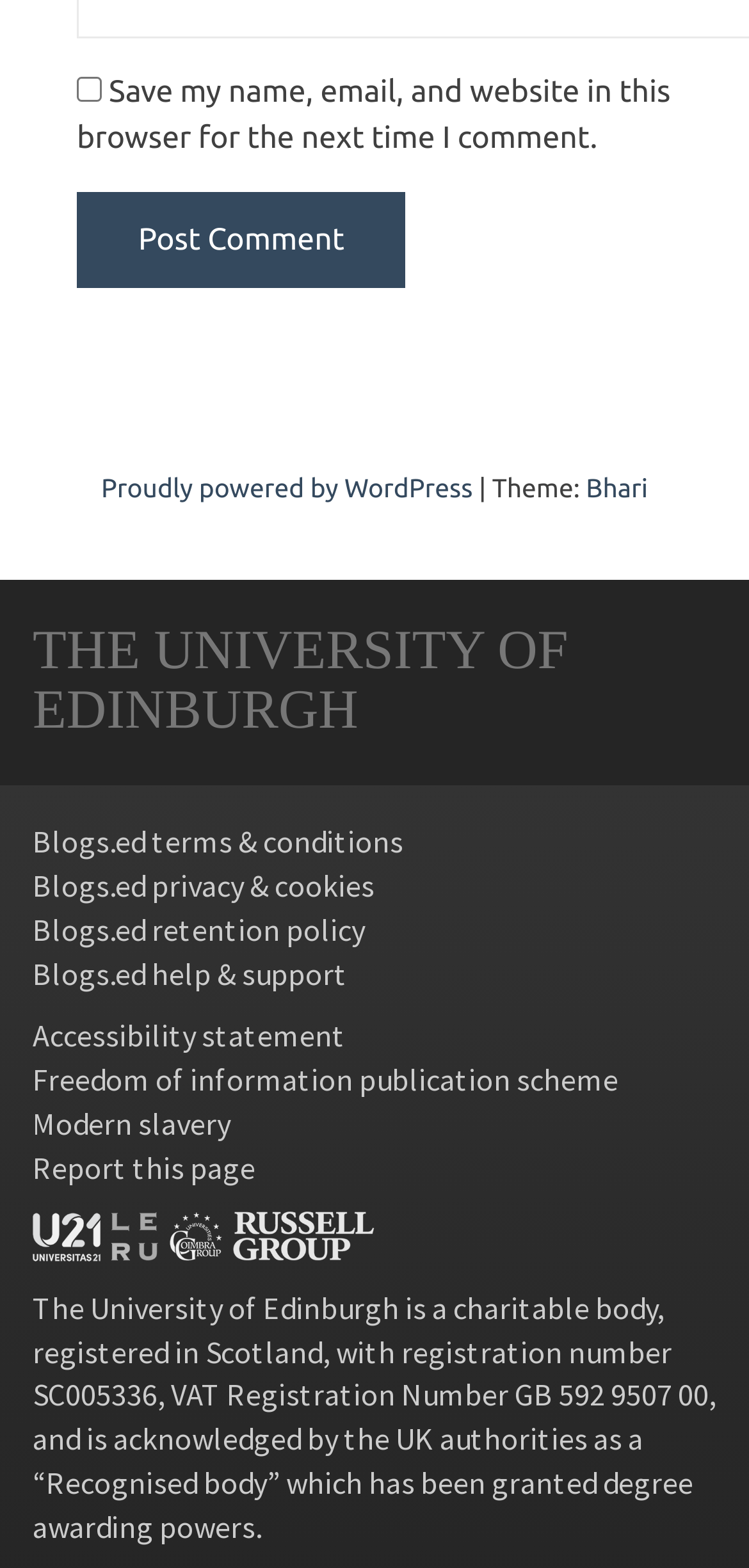Show the bounding box coordinates of the region that should be clicked to follow the instruction: "Visit the WordPress website."

[0.135, 0.301, 0.639, 0.321]